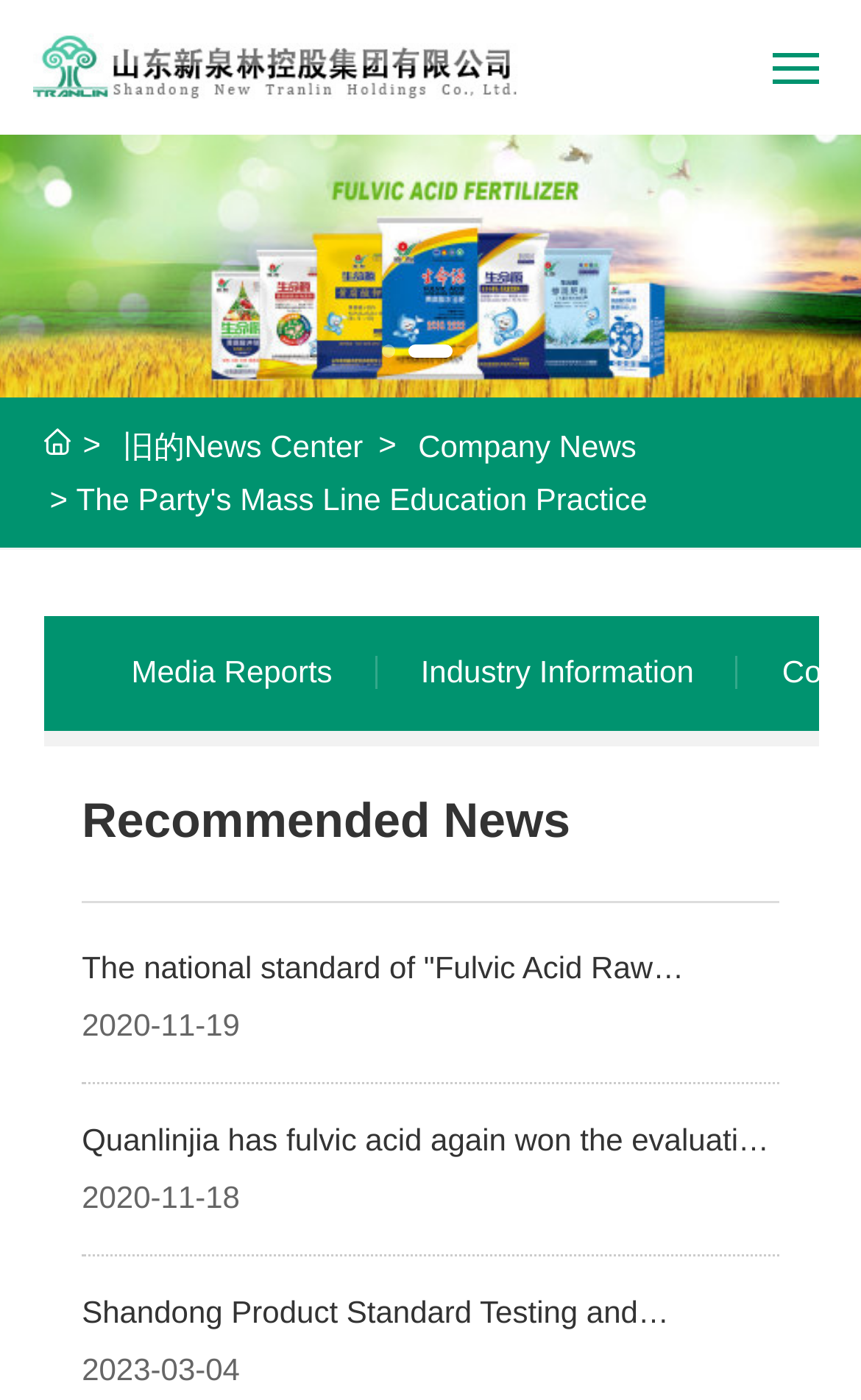Provide a single word or phrase to answer the given question: 
What is the text of the recommended news section?

Recommended News